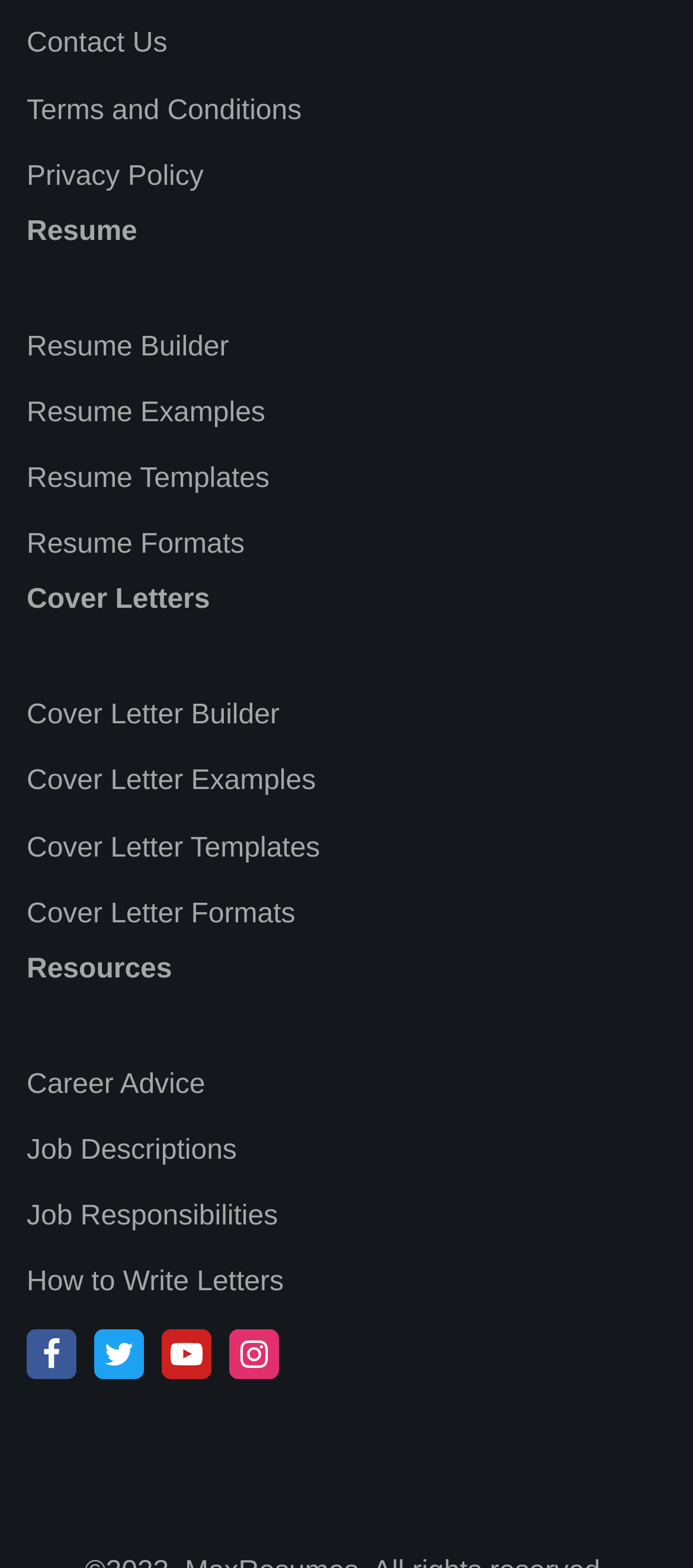For the element described, predict the bounding box coordinates as (top-left x, top-left y, bottom-right x, bottom-right y). All values should be between 0 and 1. Element description: Resume Builder

[0.038, 0.212, 0.33, 0.231]